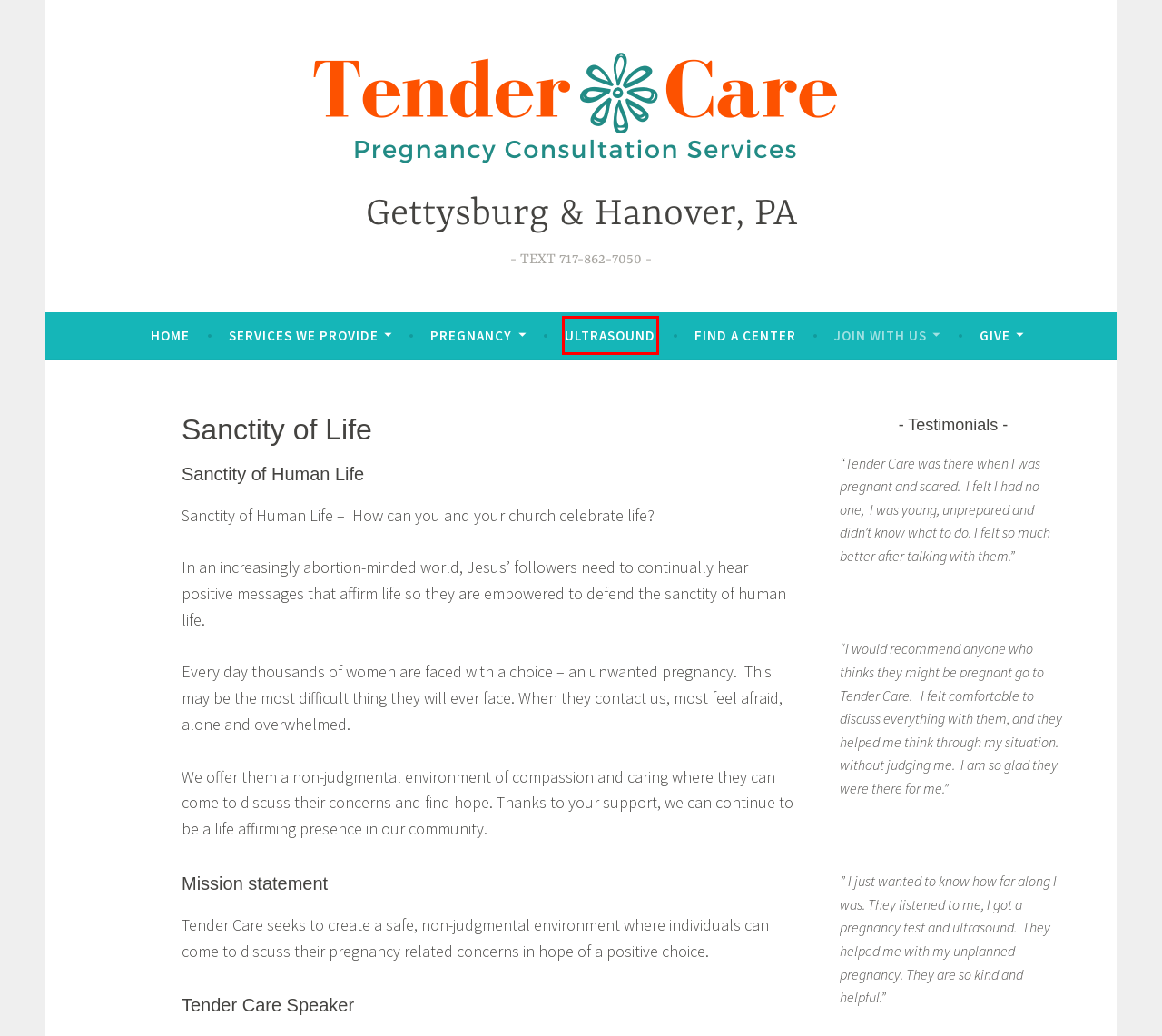After examining the screenshot of a webpage with a red bounding box, choose the most accurate webpage description that corresponds to the new page after clicking the element inside the red box. Here are the candidates:
A. Promo. video - Gettysburg & Hanover, PA
B. Buy A Brick - Gettysburg & Hanover, PA
C. JOIN WITH US - Gettysburg & Hanover, PA
D. SERVICES WE PROVIDE - Gettysburg & Hanover, PA
E. GIVE - Gettysburg & Hanover, PA
F. FIND A CENTER - Gettysburg & Hanover, PA
G. - Gettysburg & Hanover, PA
H. ULTRASOUND - Gettysburg & Hanover, PA

H